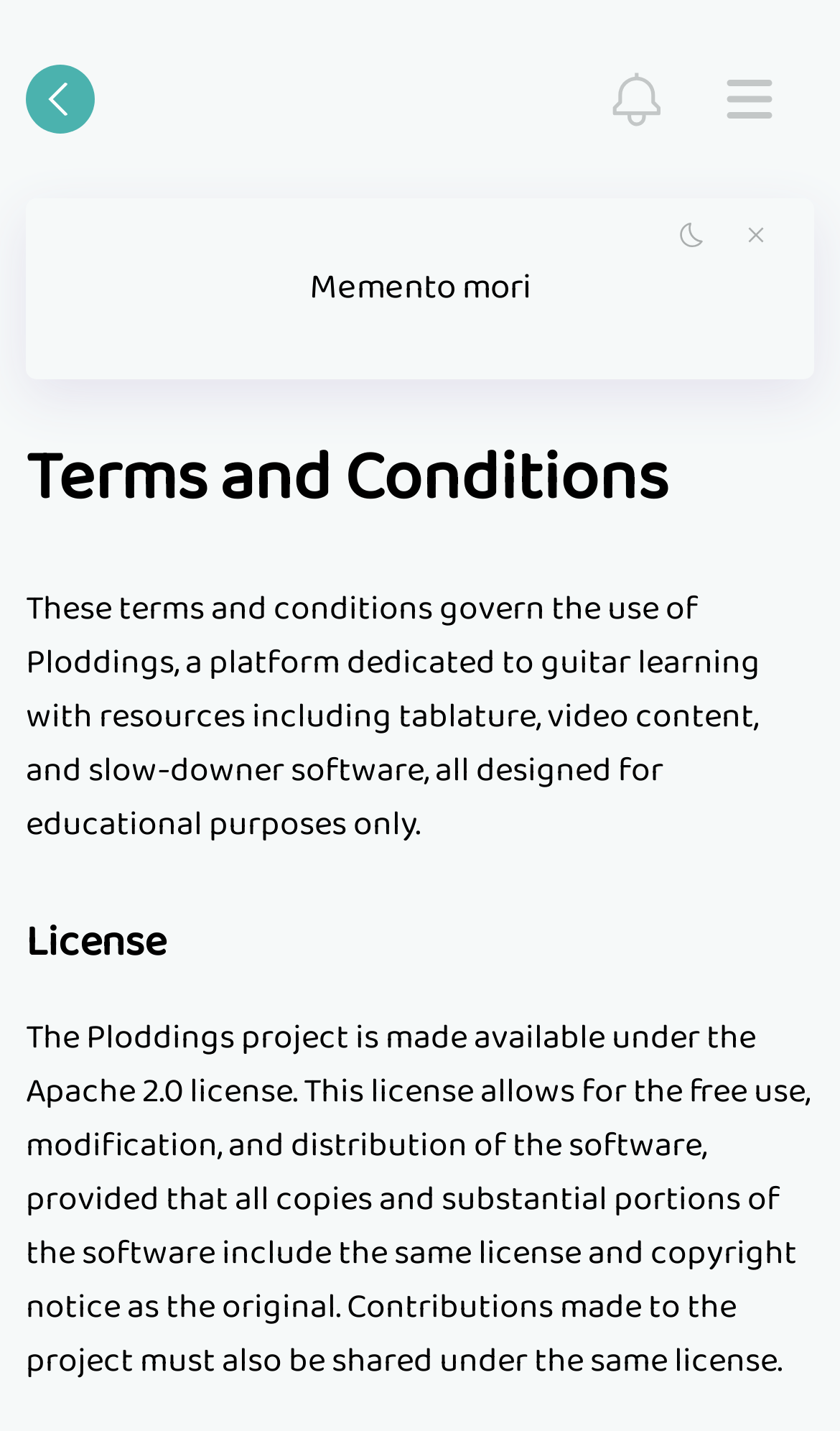What is the name of the platform?
Look at the screenshot and respond with one word or a short phrase.

Ploddings